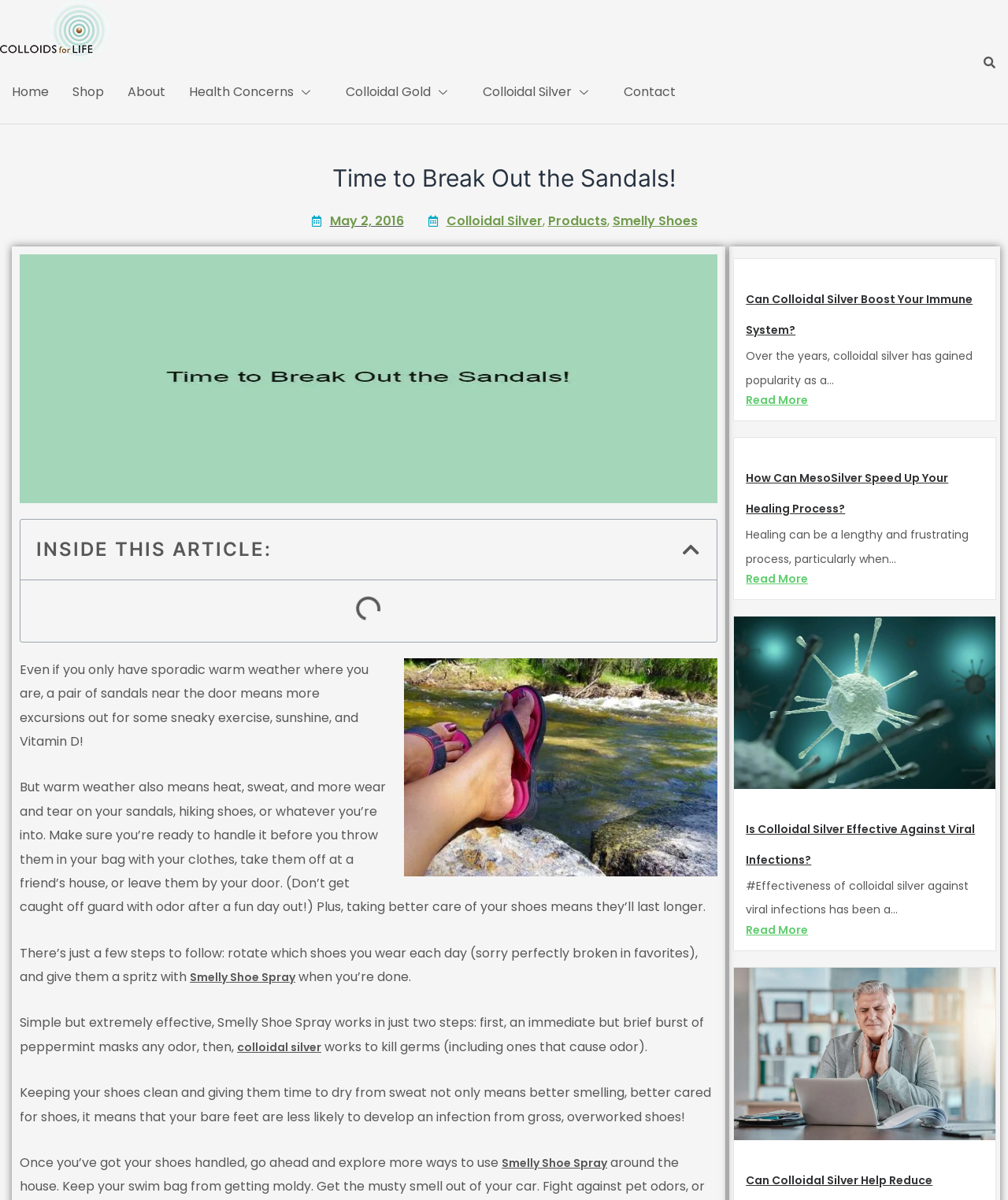What is the purpose of Smelly Shoe Spray?
Can you offer a detailed and complete answer to this question?

According to the webpage, Smelly Shoe Spray is used to kill germs that cause odor in shoes. It works in two steps, first, an immediate but brief burst of peppermint masks any odor, then, colloidal silver works to kill germs.